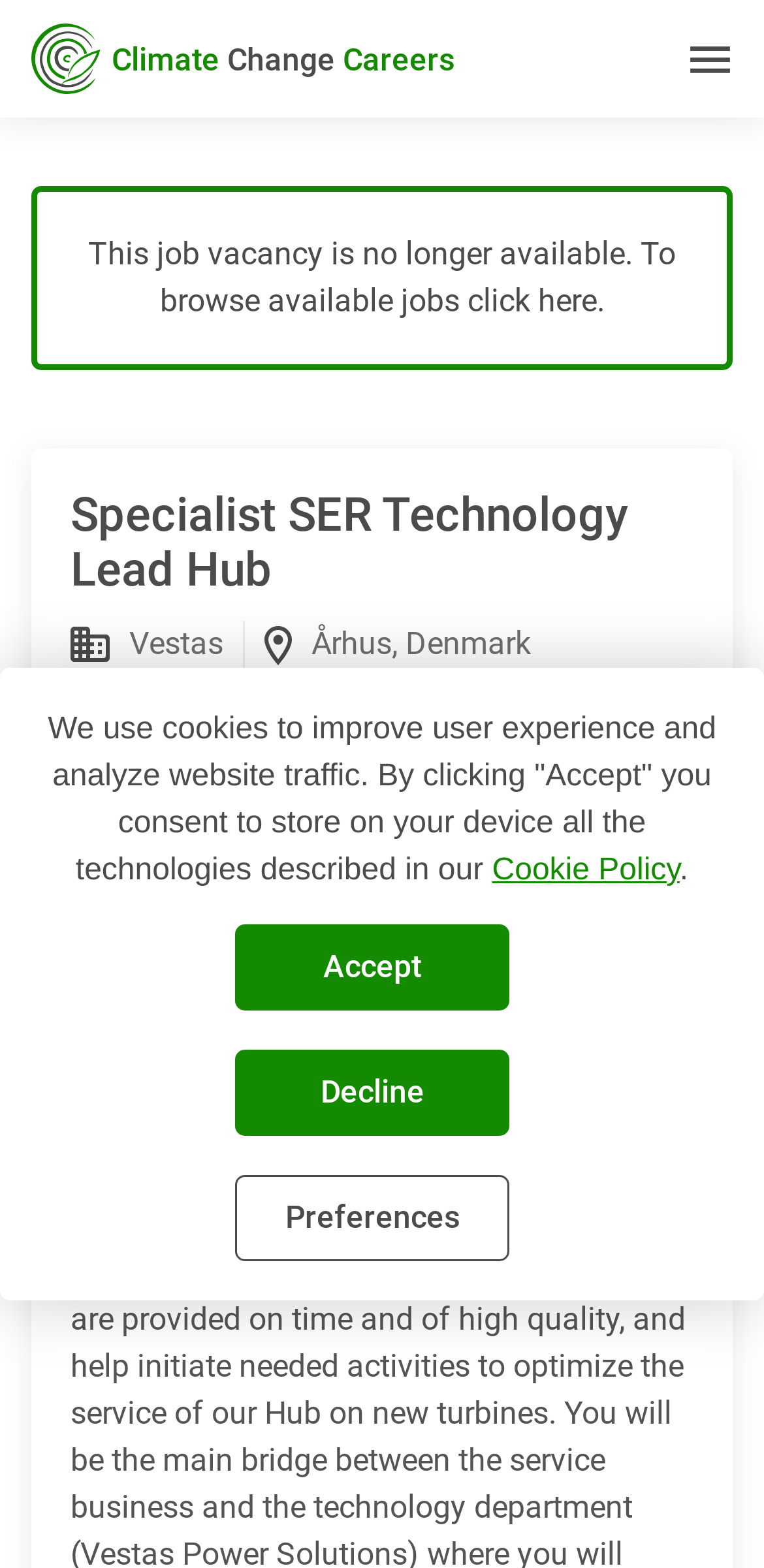How long ago was the job posted?
Please analyze the image and answer the question with as much detail as possible.

I found the time the job was posted by looking at the heading element that says '30+ days ago' which is located below the clock icon.